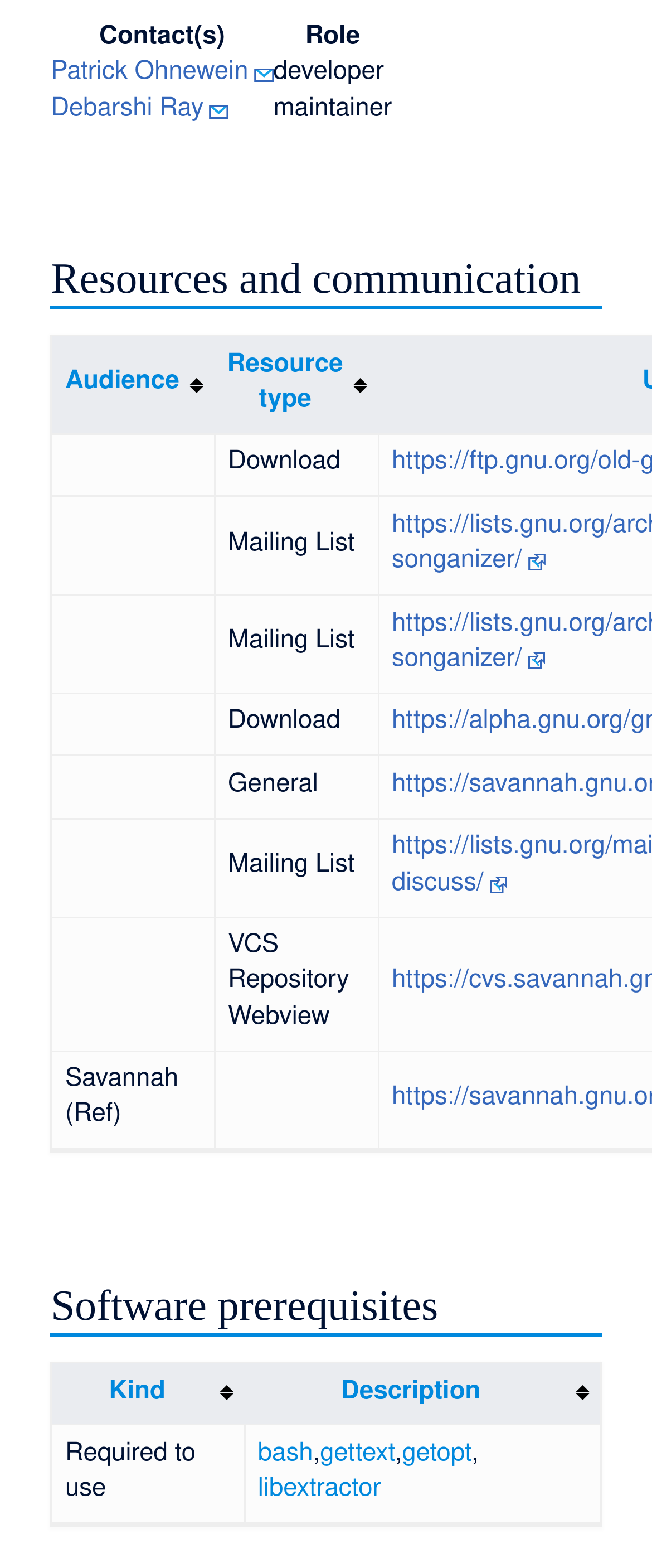Determine the bounding box coordinates of the region that needs to be clicked to achieve the task: "Download a resource".

[0.329, 0.277, 0.58, 0.317]